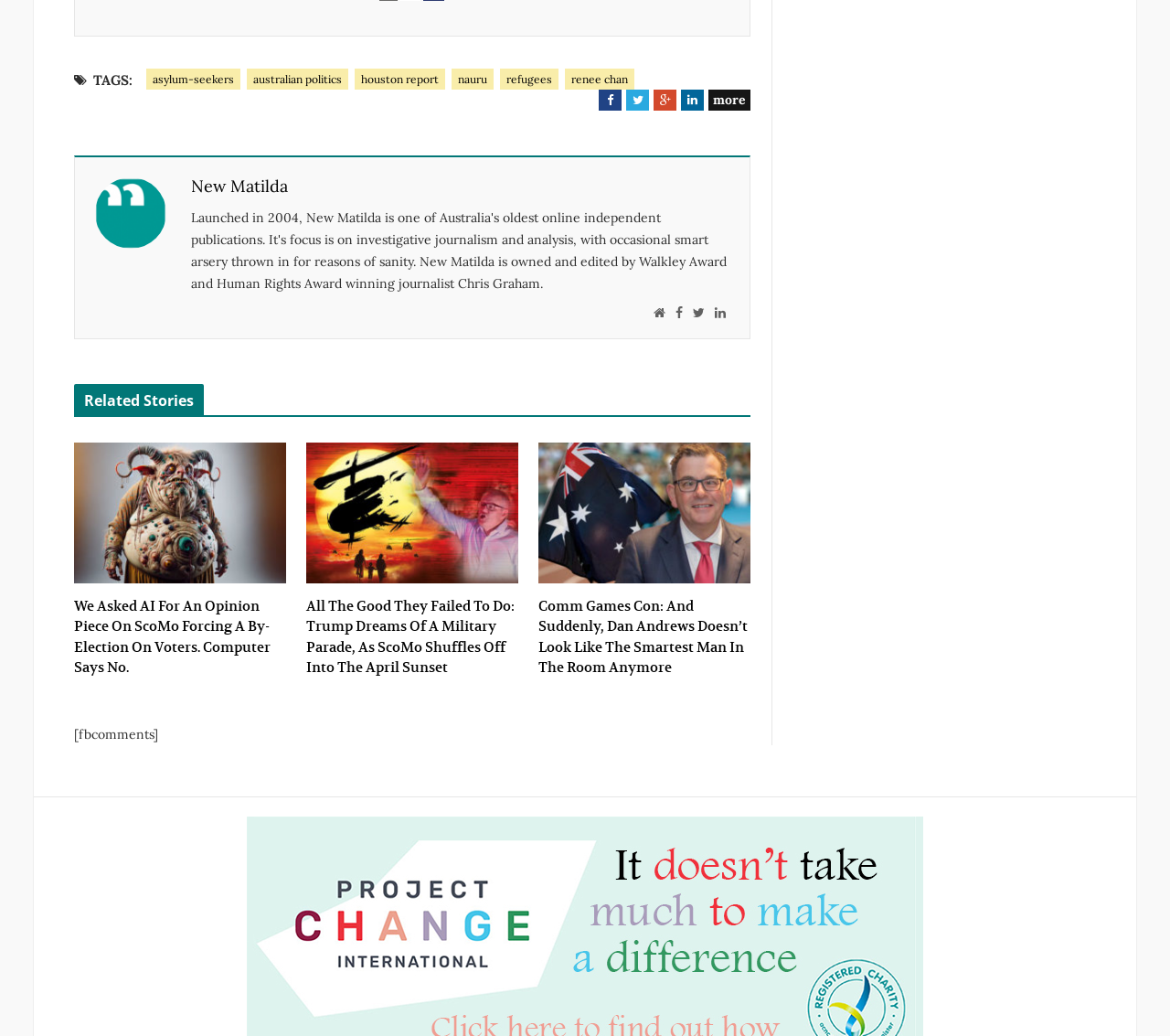Locate the bounding box coordinates of the area you need to click to fulfill this instruction: 'View the 'Related Post' section'. The coordinates must be in the form of four float numbers ranging from 0 to 1: [left, top, right, bottom].

None